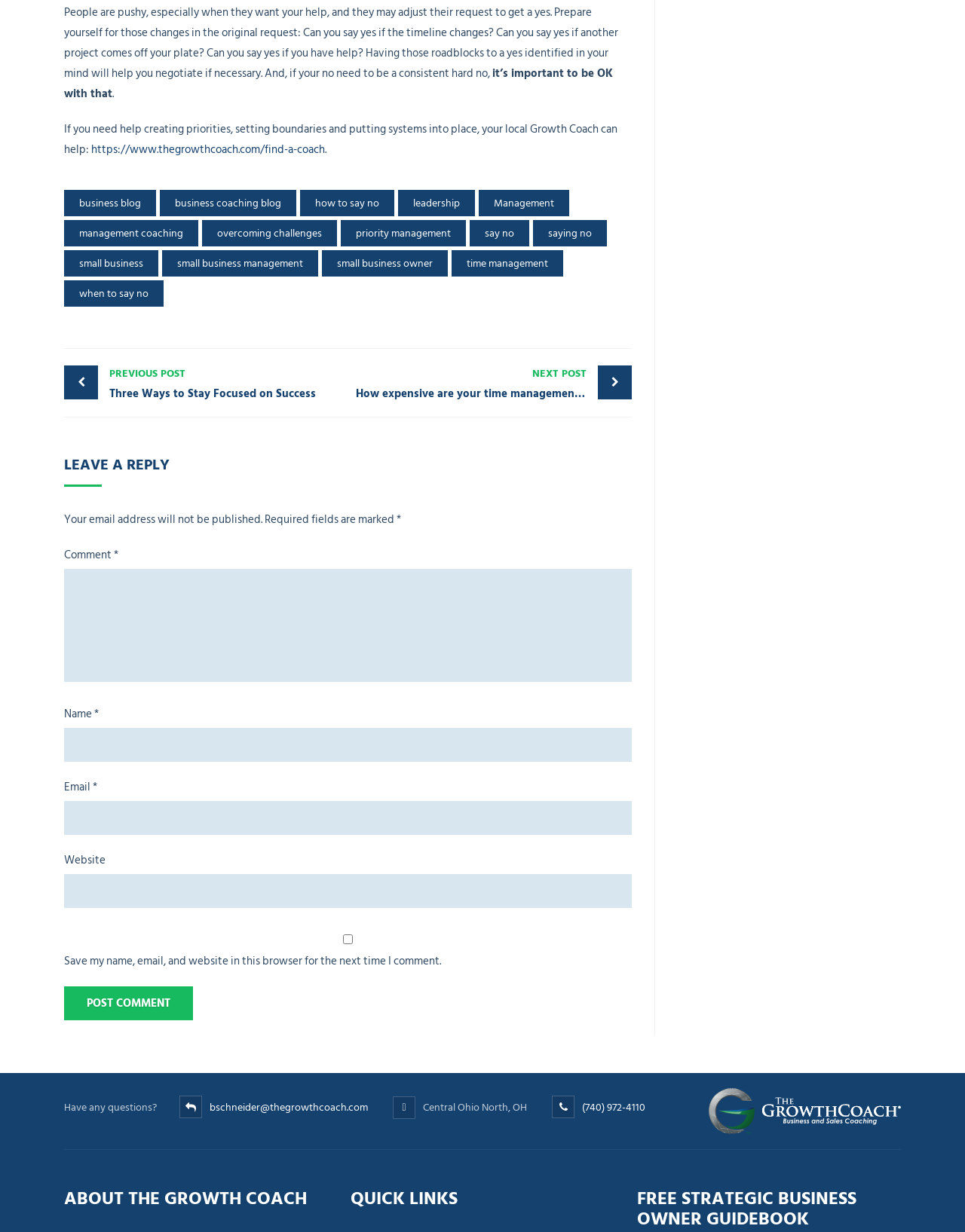What is the topic of the article? Refer to the image and provide a one-word or short phrase answer.

Saying no